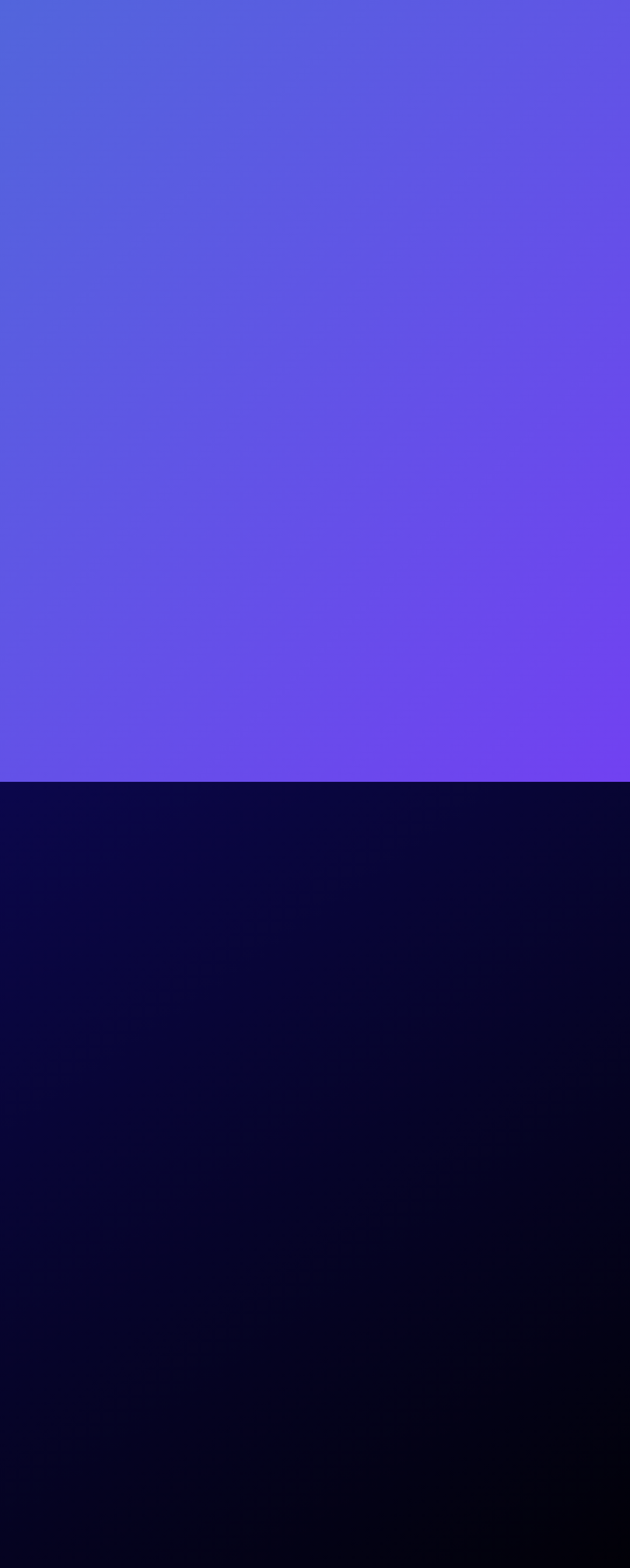Please determine the bounding box coordinates for the element that should be clicked to follow these instructions: "Add *LIMITED* Jolly Rancher Sour Gummies Candy Box to cart".

None